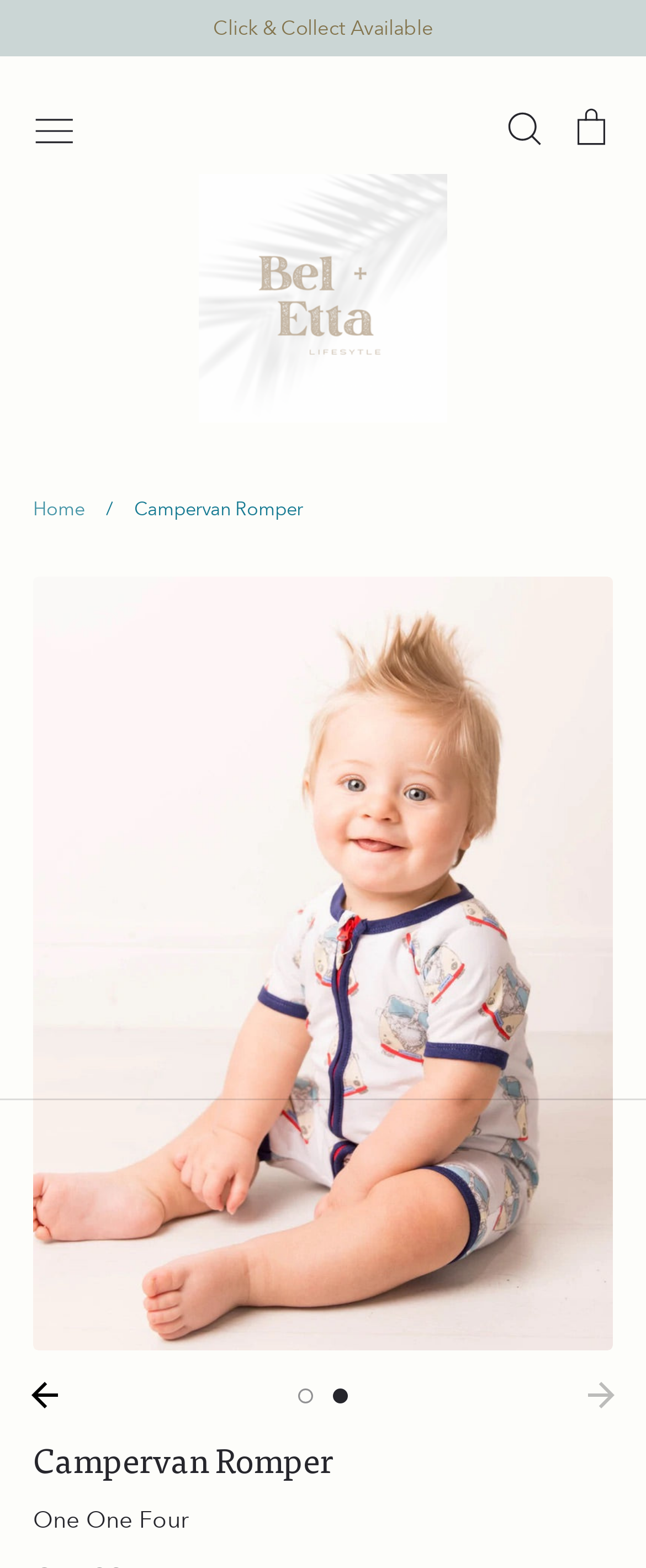Kindly provide the bounding box coordinates of the section you need to click on to fulfill the given instruction: "Go to the cart page".

[0.882, 0.068, 0.949, 0.096]